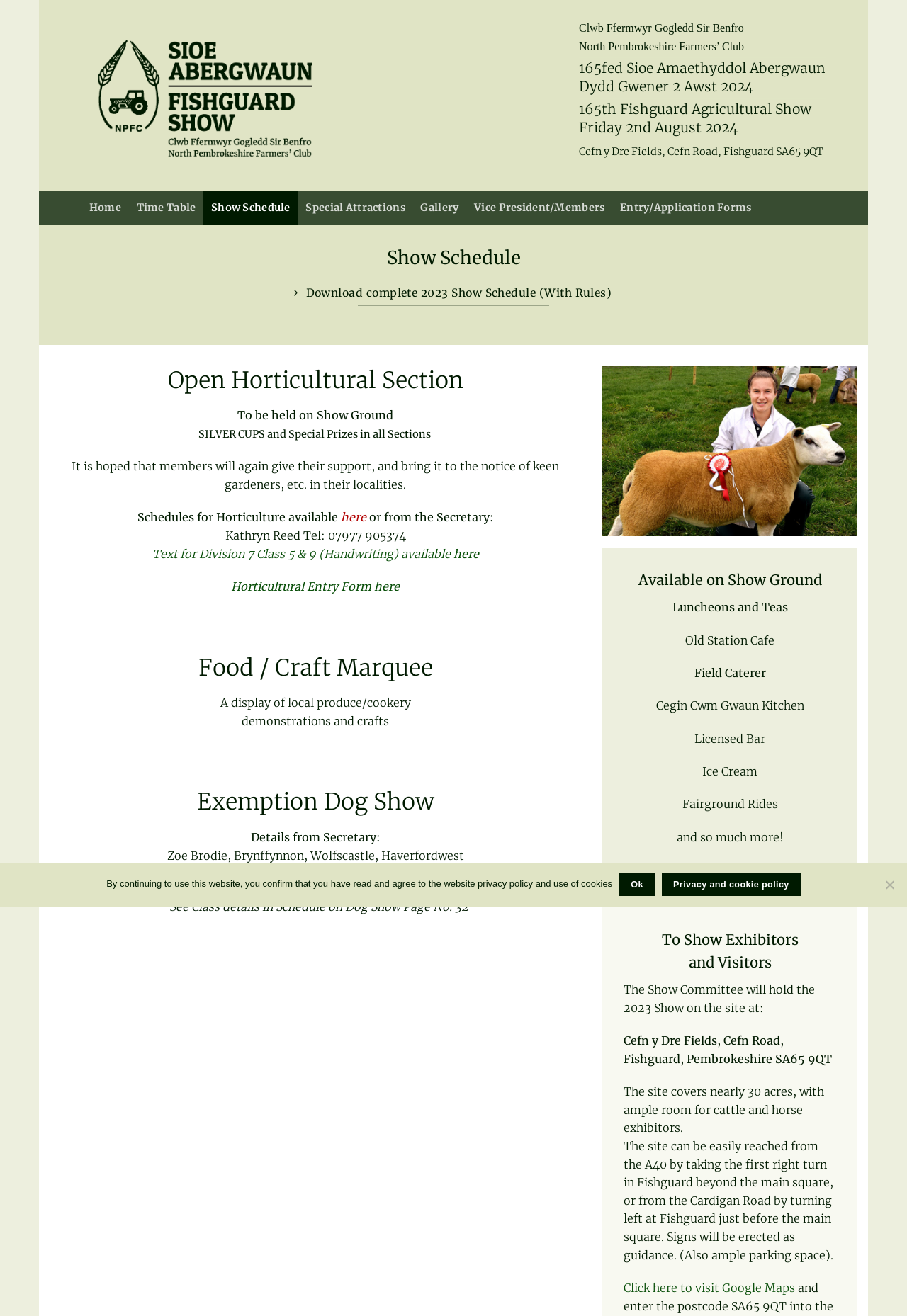Identify the text that serves as the heading for the webpage and generate it.

Open Horticultural Section